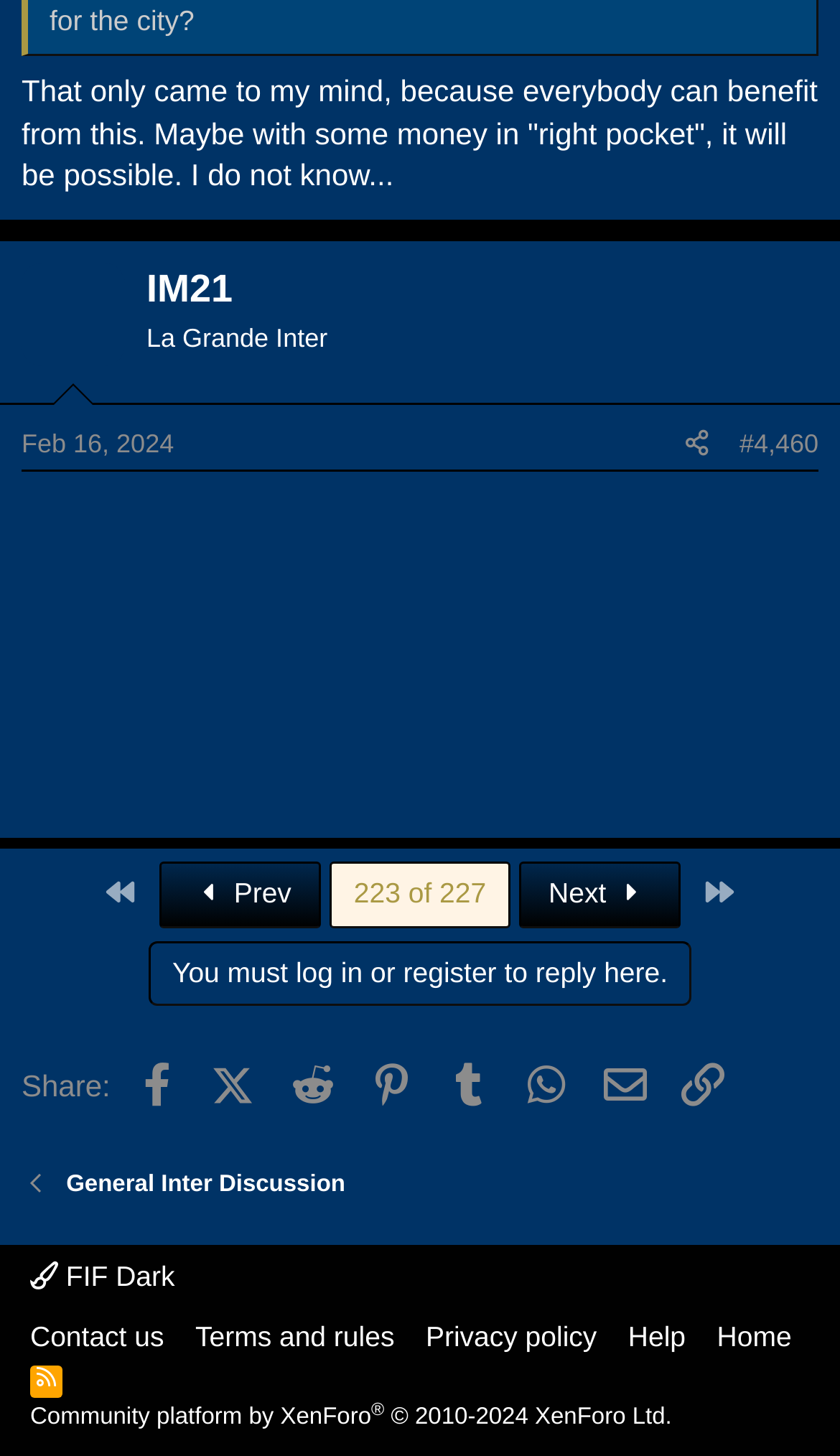Please locate the bounding box coordinates of the element that needs to be clicked to achieve the following instruction: "Go to the next page". The coordinates should be four float numbers between 0 and 1, i.e., [left, top, right, bottom].

[0.617, 0.592, 0.81, 0.637]